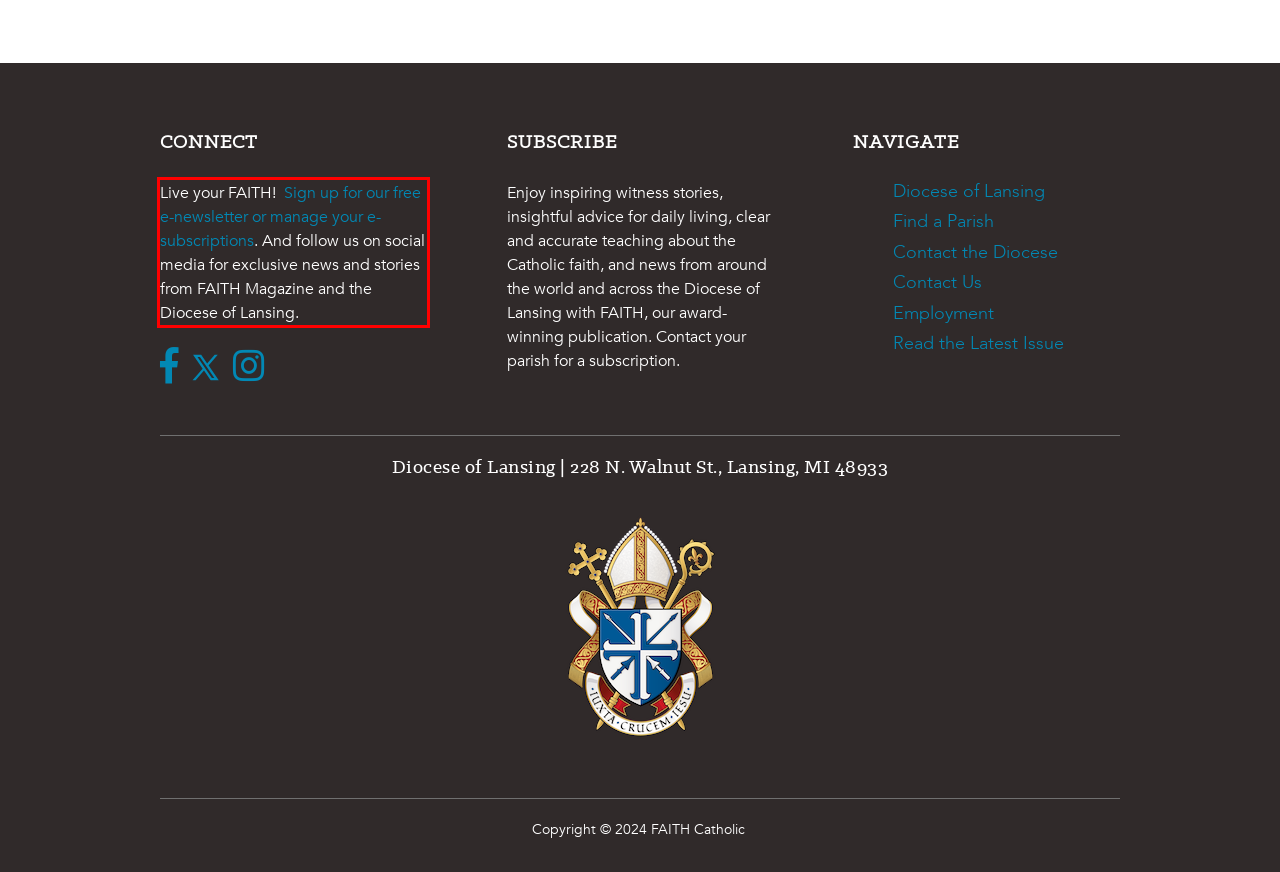Within the screenshot of the webpage, there is a red rectangle. Please recognize and generate the text content inside this red bounding box.

Live your FAITH! Sign up for our free e-newsletter or manage your e-subscriptions. And follow us on social media for exclusive news and stories from FAITH Magazine and the Diocese of Lansing.